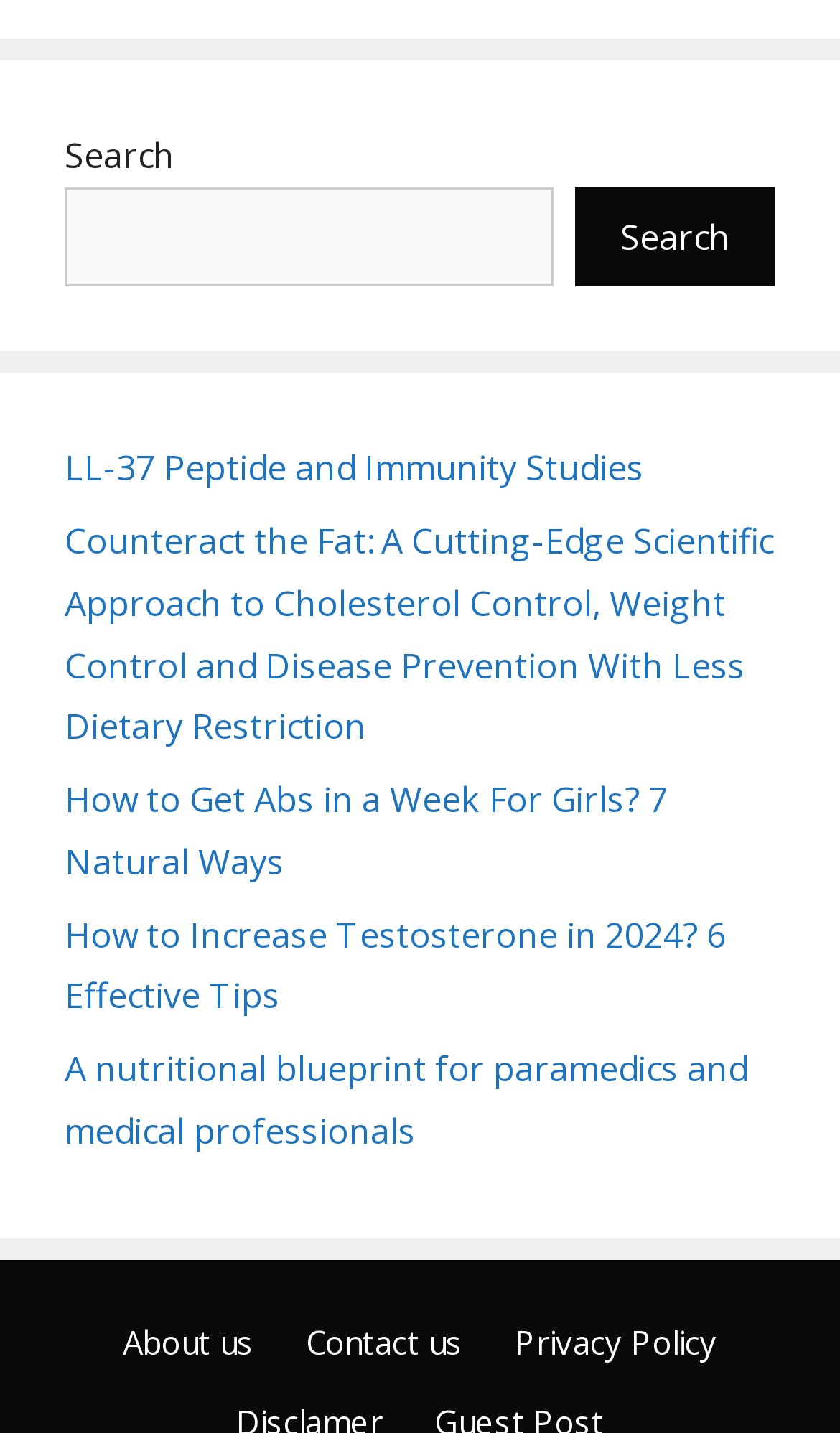Based on the image, please respond to the question with as much detail as possible:
How many links are there in the main content area?

The main content area is the section below the search bar, which contains links to various articles or topics. By counting the link elements in this section, we can see that there are 5 links in total.